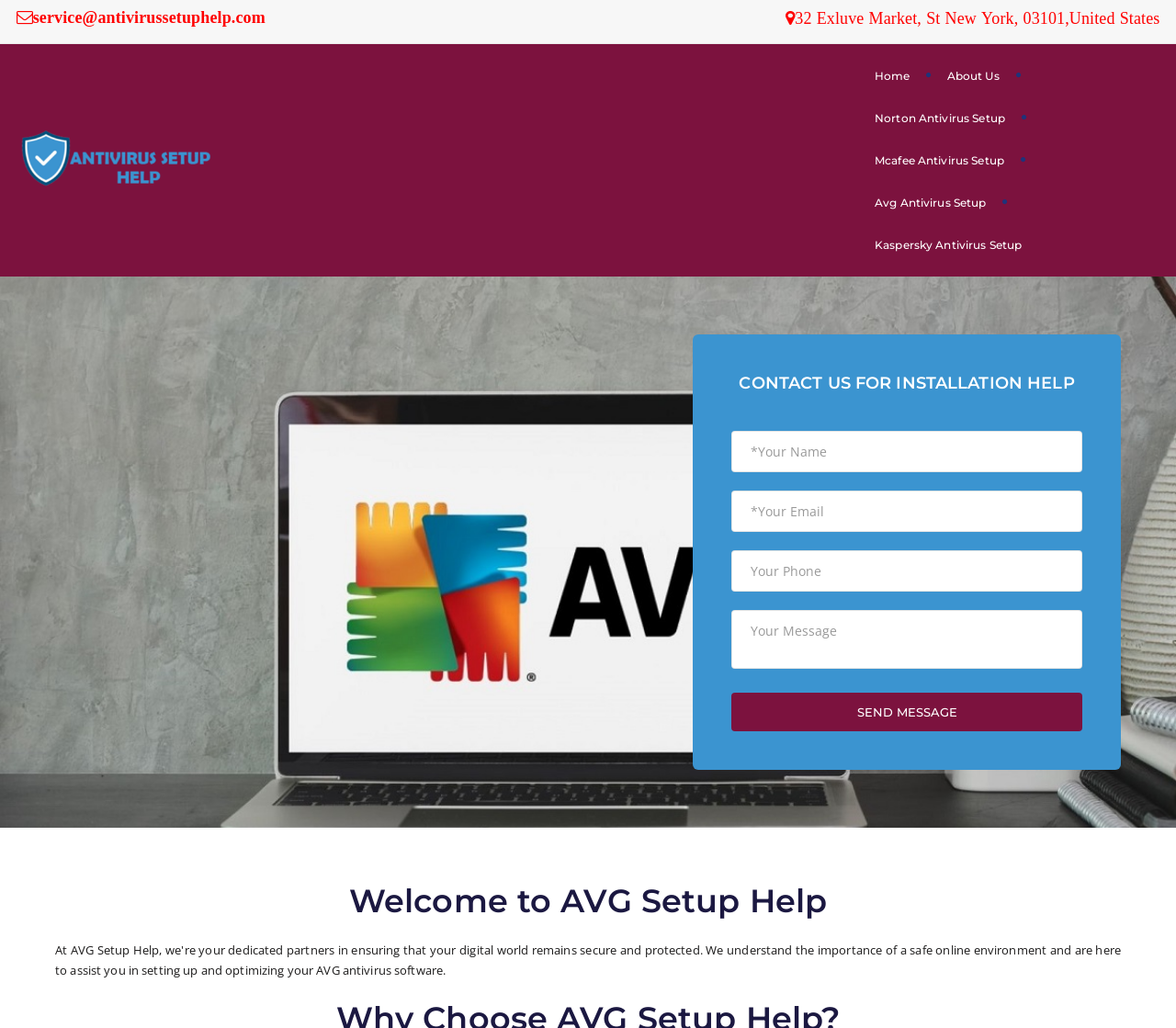Locate the bounding box coordinates of the segment that needs to be clicked to meet this instruction: "enter your name".

[0.622, 0.278, 0.92, 0.318]